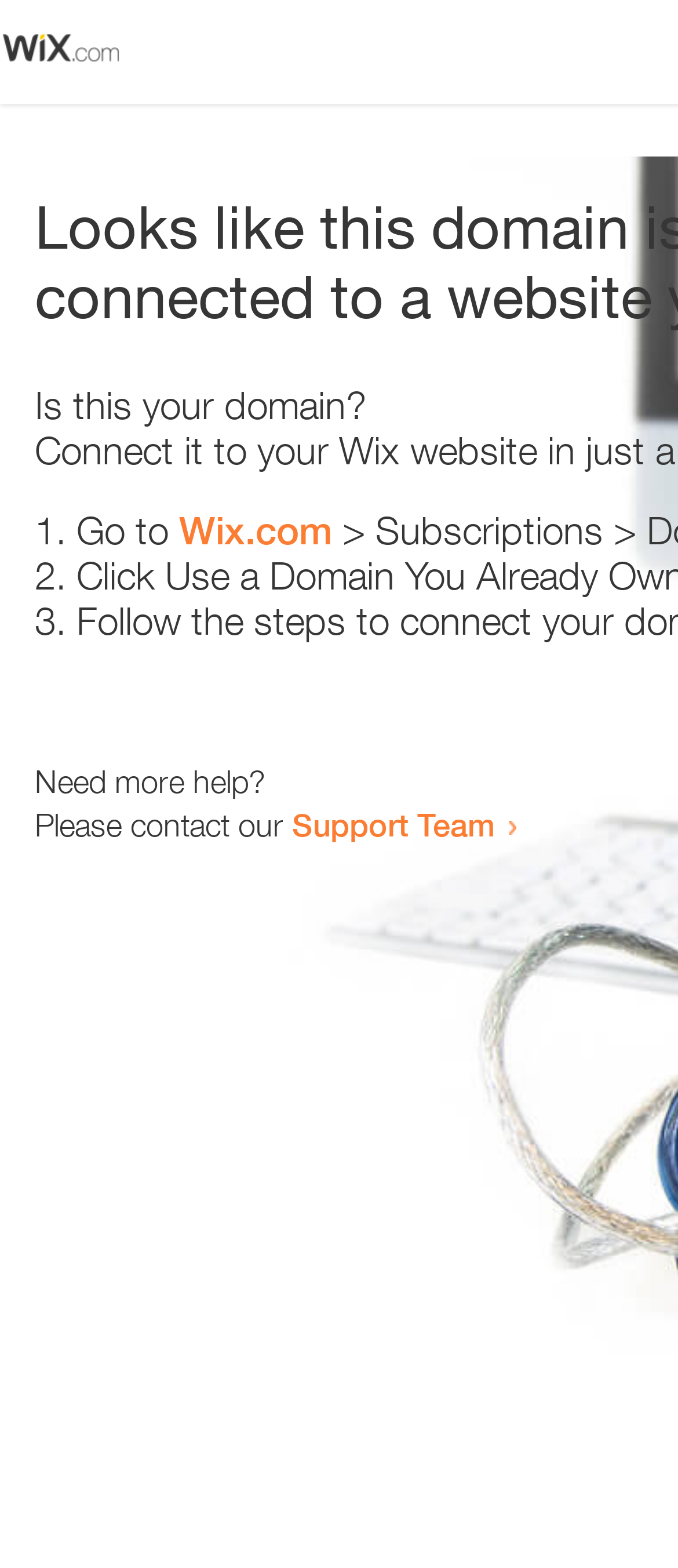Given the description: "Support Team", determine the bounding box coordinates of the UI element. The coordinates should be formatted as four float numbers between 0 and 1, [left, top, right, bottom].

[0.431, 0.513, 0.731, 0.538]